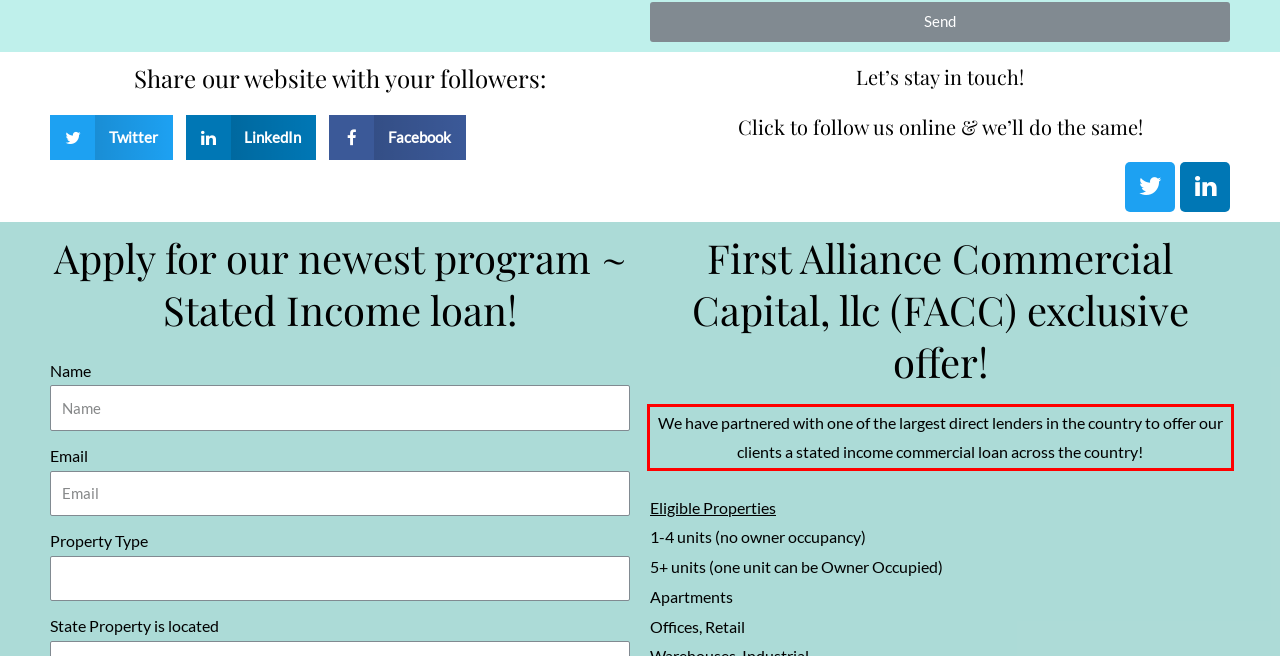You are given a screenshot showing a webpage with a red bounding box. Perform OCR to capture the text within the red bounding box.

We have partnered with one of the largest direct lenders in the country to offer our clients a stated income commercial loan across the country!